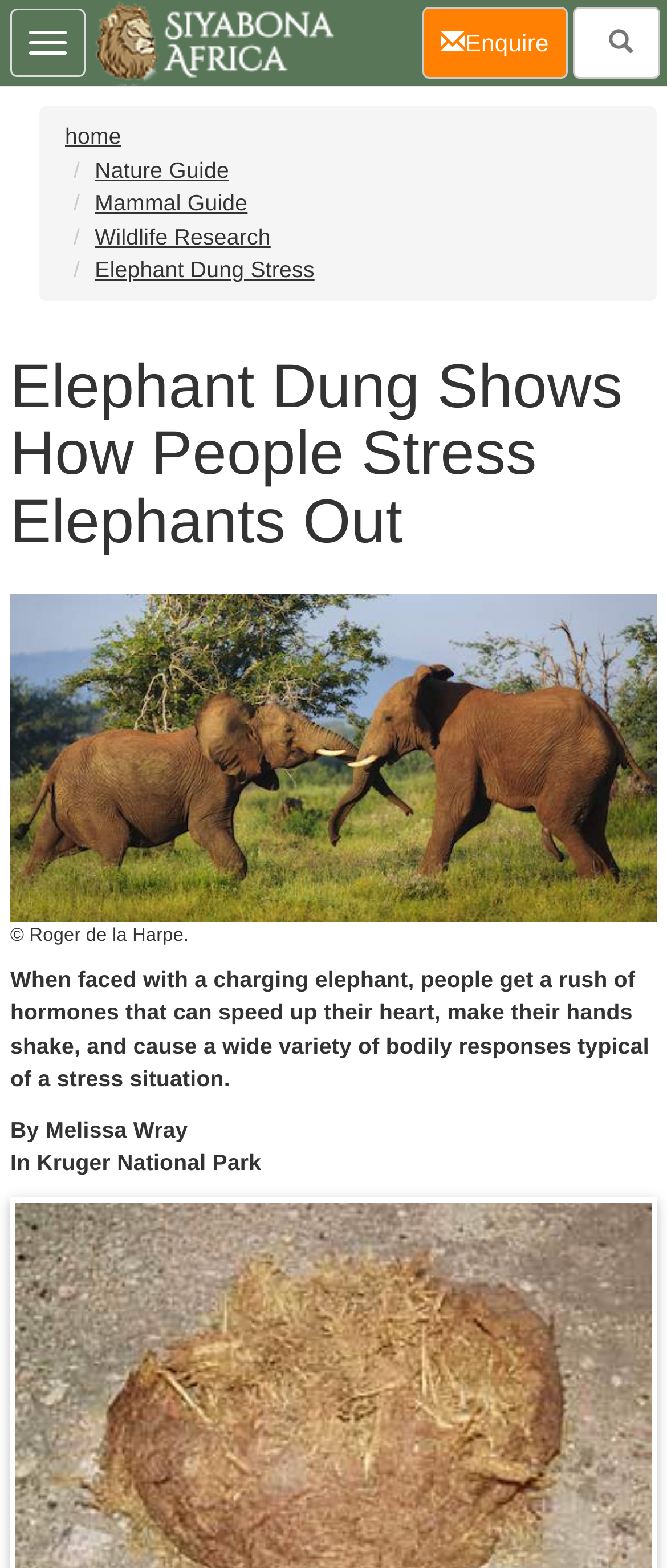Determine the bounding box coordinates of the area to click in order to meet this instruction: "enquire now".

[0.633, 0.004, 0.851, 0.05]